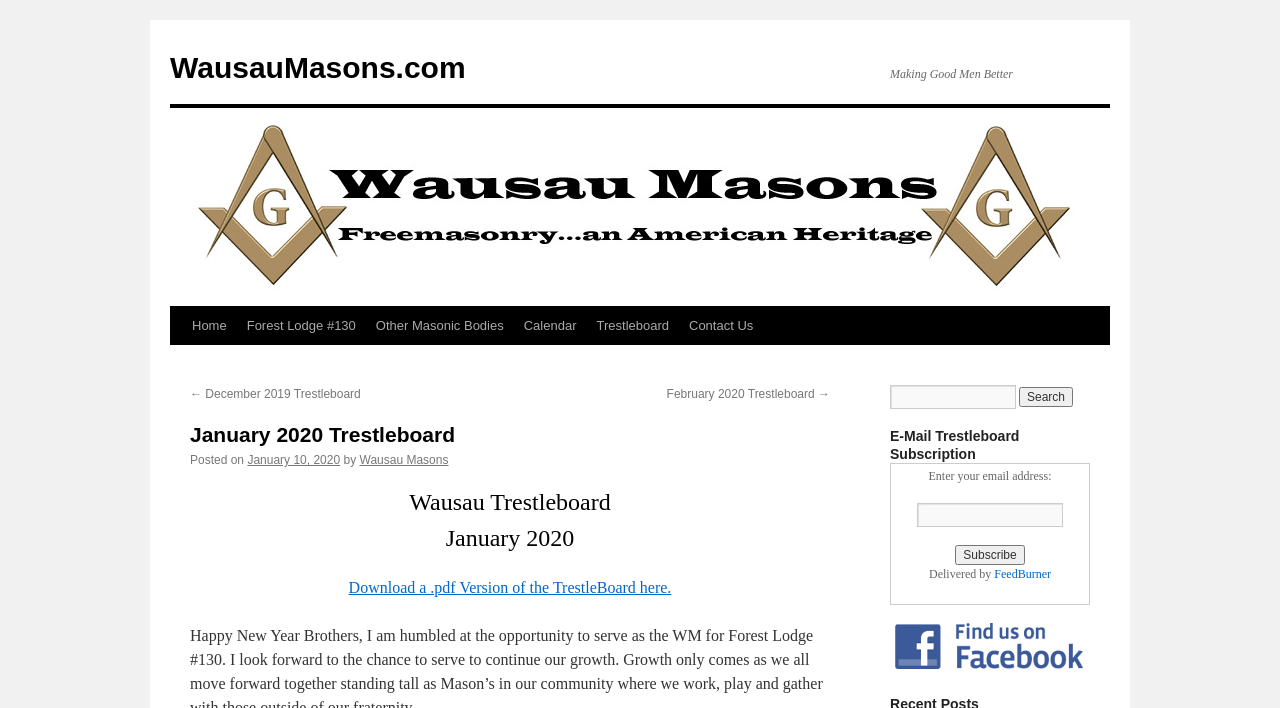Find the bounding box coordinates of the area that needs to be clicked in order to achieve the following instruction: "Click the 'Gel Capsules' link". The coordinates should be specified as four float numbers between 0 and 1, i.e., [left, top, right, bottom].

None